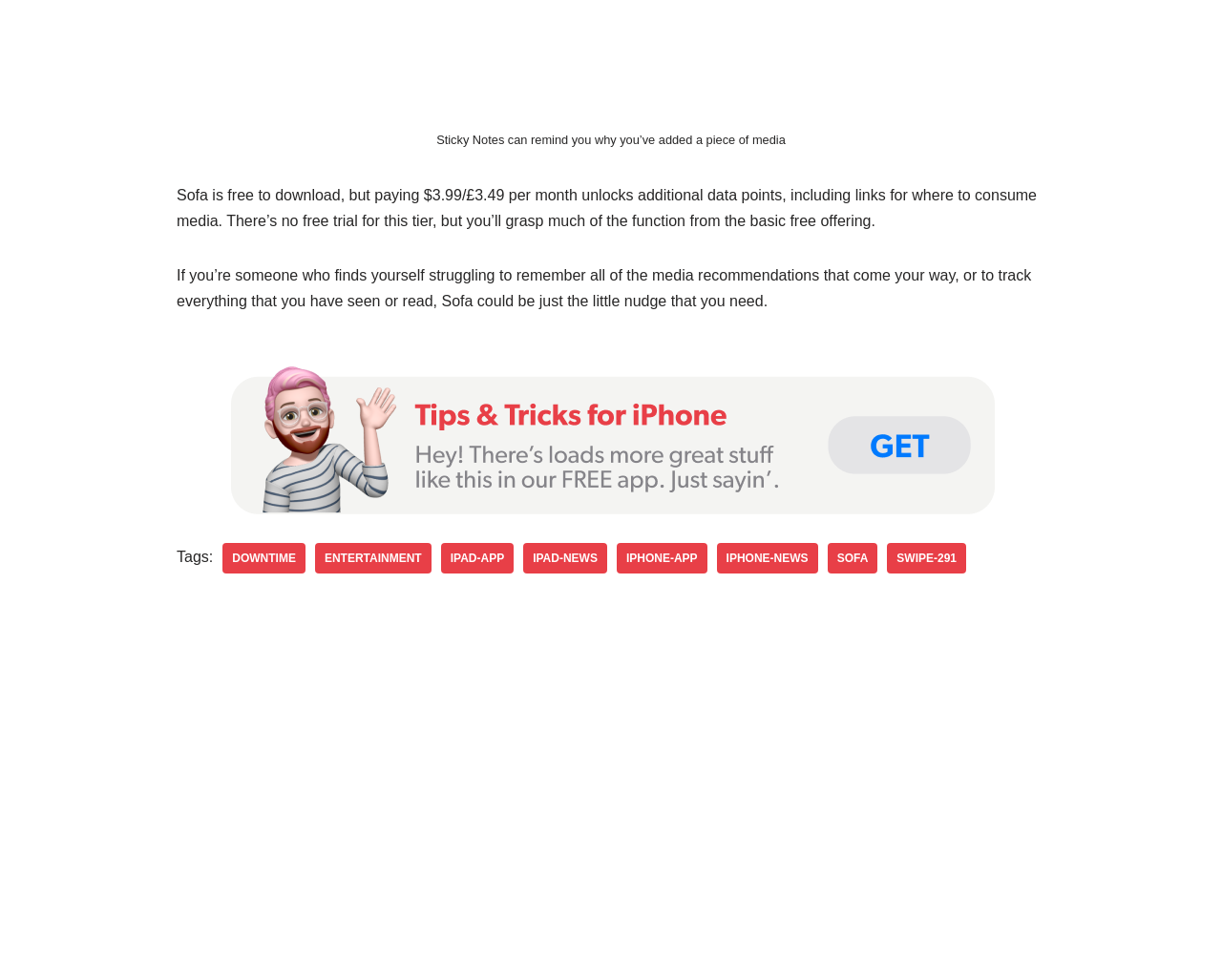Answer the following inquiry with a single word or phrase:
How many links are listed under 'Tags'?

7